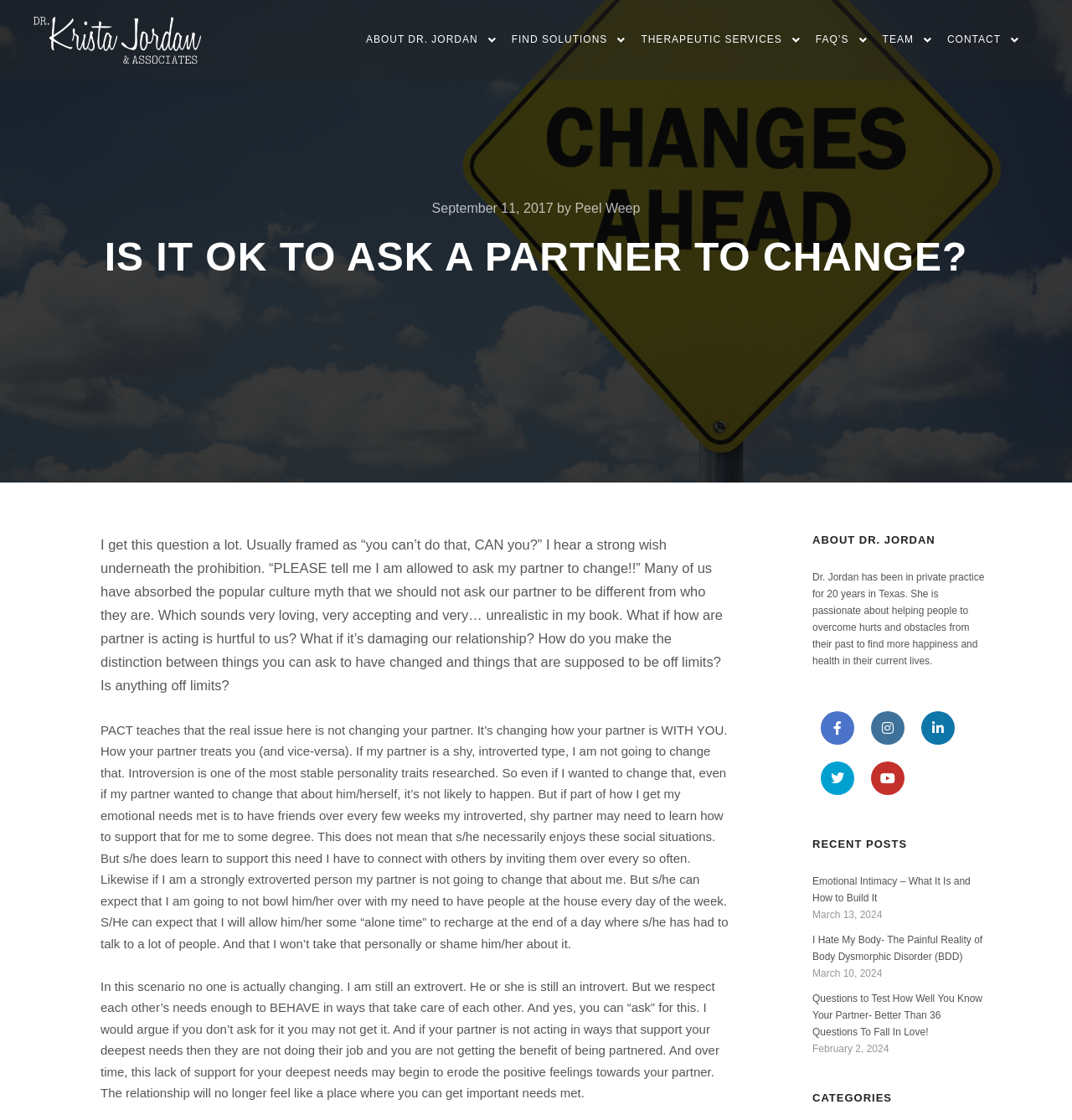Please locate the clickable area by providing the bounding box coordinates to follow this instruction: "Click on the 'ABOUT DR. JORDAN' link".

[0.334, 0.0, 0.449, 0.071]